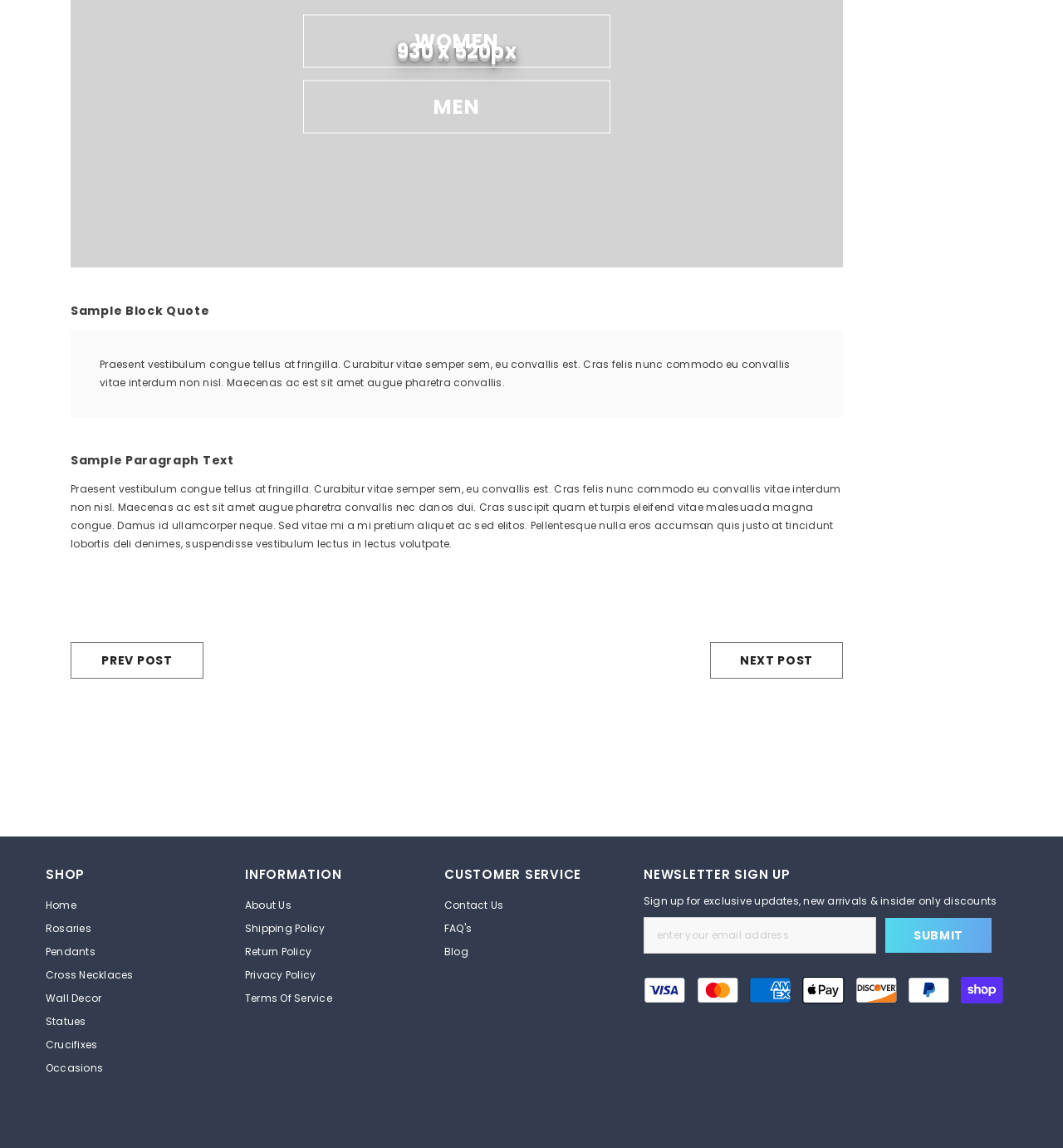Examine the image and give a thorough answer to the following question:
What are the three main sections of the website?

The website appears to be divided into three main sections, each with its own heading. The 'SHOP' section likely contains products for sale, the 'INFORMATION' section contains links to pages with information about the website, and the 'CUSTOMER SERVICE' section contains links to pages with customer support resources.